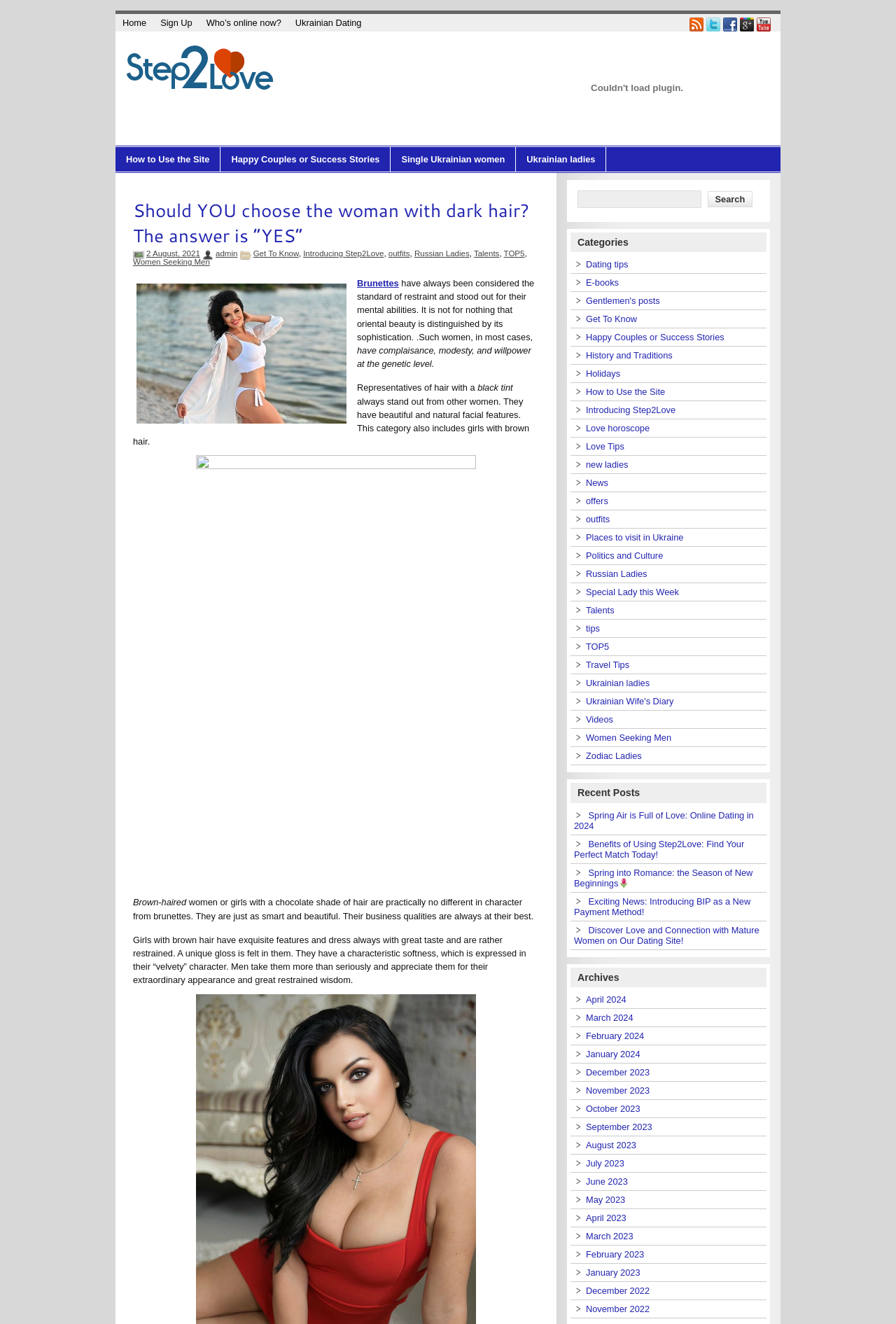Bounding box coordinates are specified in the format (top-left x, top-left y, bottom-right x, bottom-right y). All values are floating point numbers bounded between 0 and 1. Please provide the bounding box coordinate of the region this sentence describes: parent_node: VINYL WINDOW GLASS REPLACEMENT

None